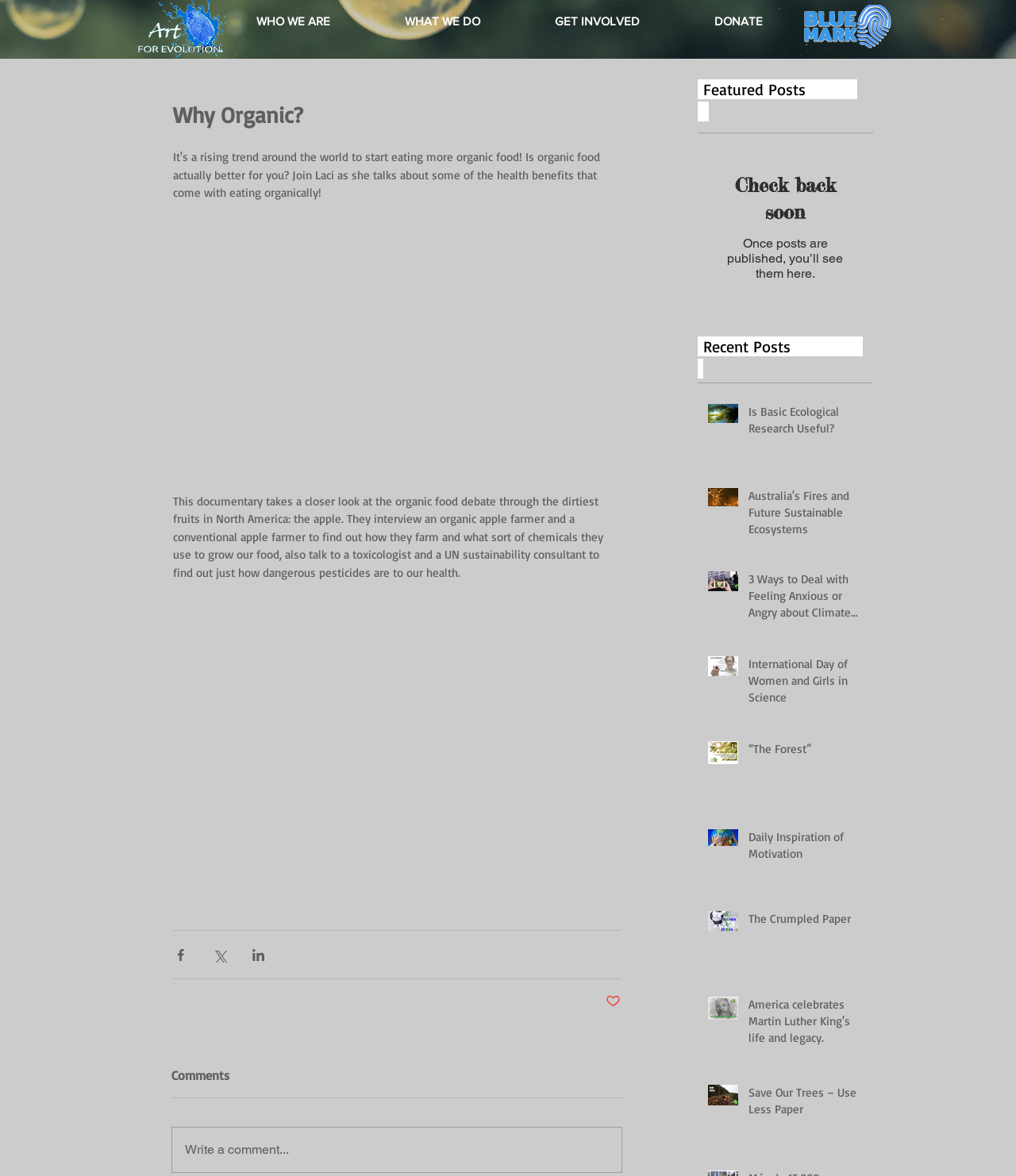Please find the bounding box coordinates of the clickable region needed to complete the following instruction: "Check the featured post 'Is Basic Ecological Research Useful?'". The bounding box coordinates must consist of four float numbers between 0 and 1, i.e., [left, top, right, bottom].

[0.687, 0.335, 0.859, 0.391]